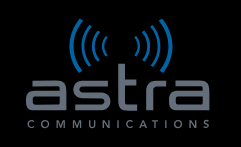Please reply to the following question using a single word or phrase: 
What does the sound wave symbol signify?

communication and connectivity